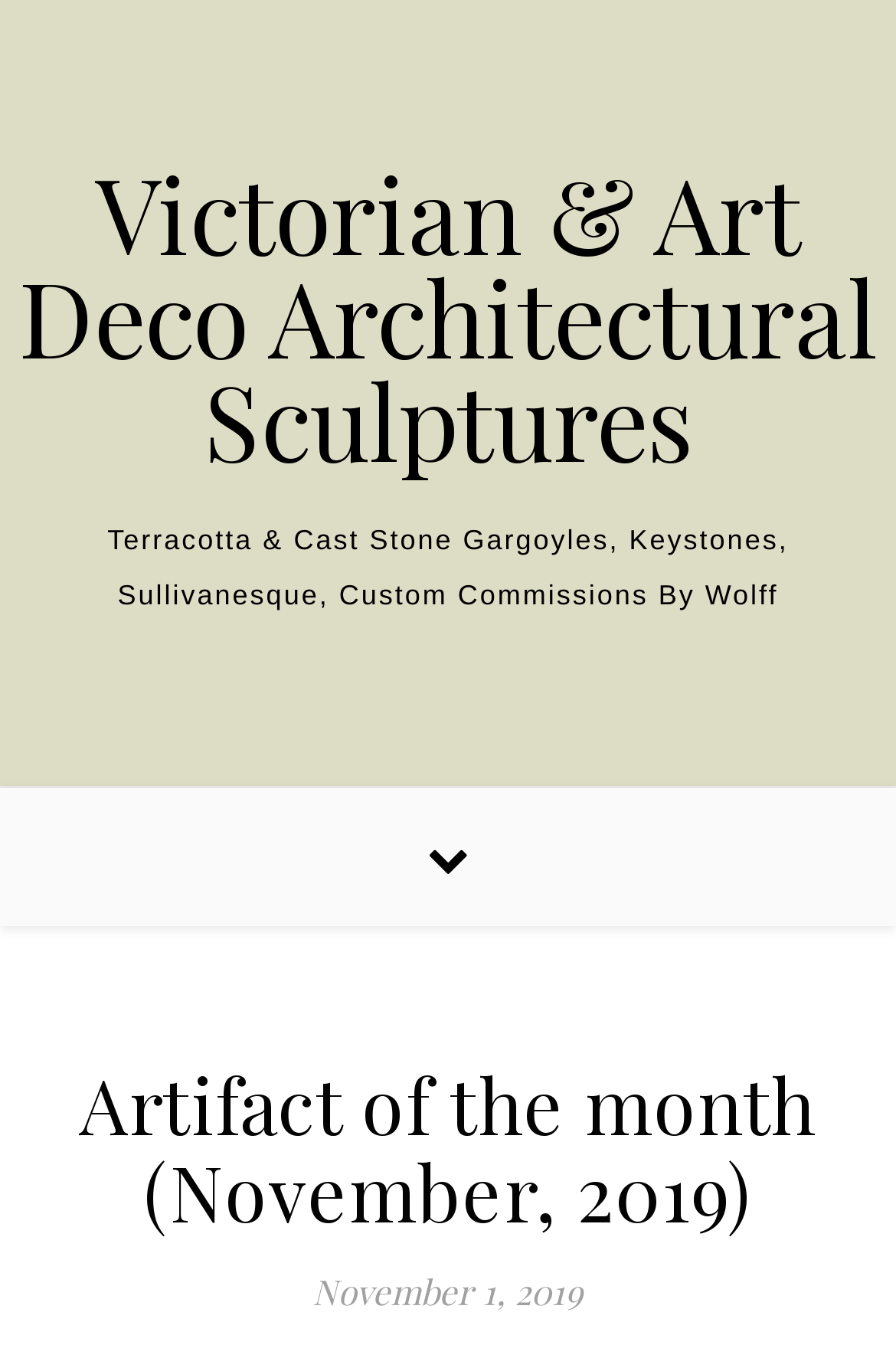What is the title of the artifact of the month?
Please answer the question as detailed as possible.

The title of the artifact of the month can be found in the heading element 'Artifact of the month (November, 2019)' which is a child of the header element.